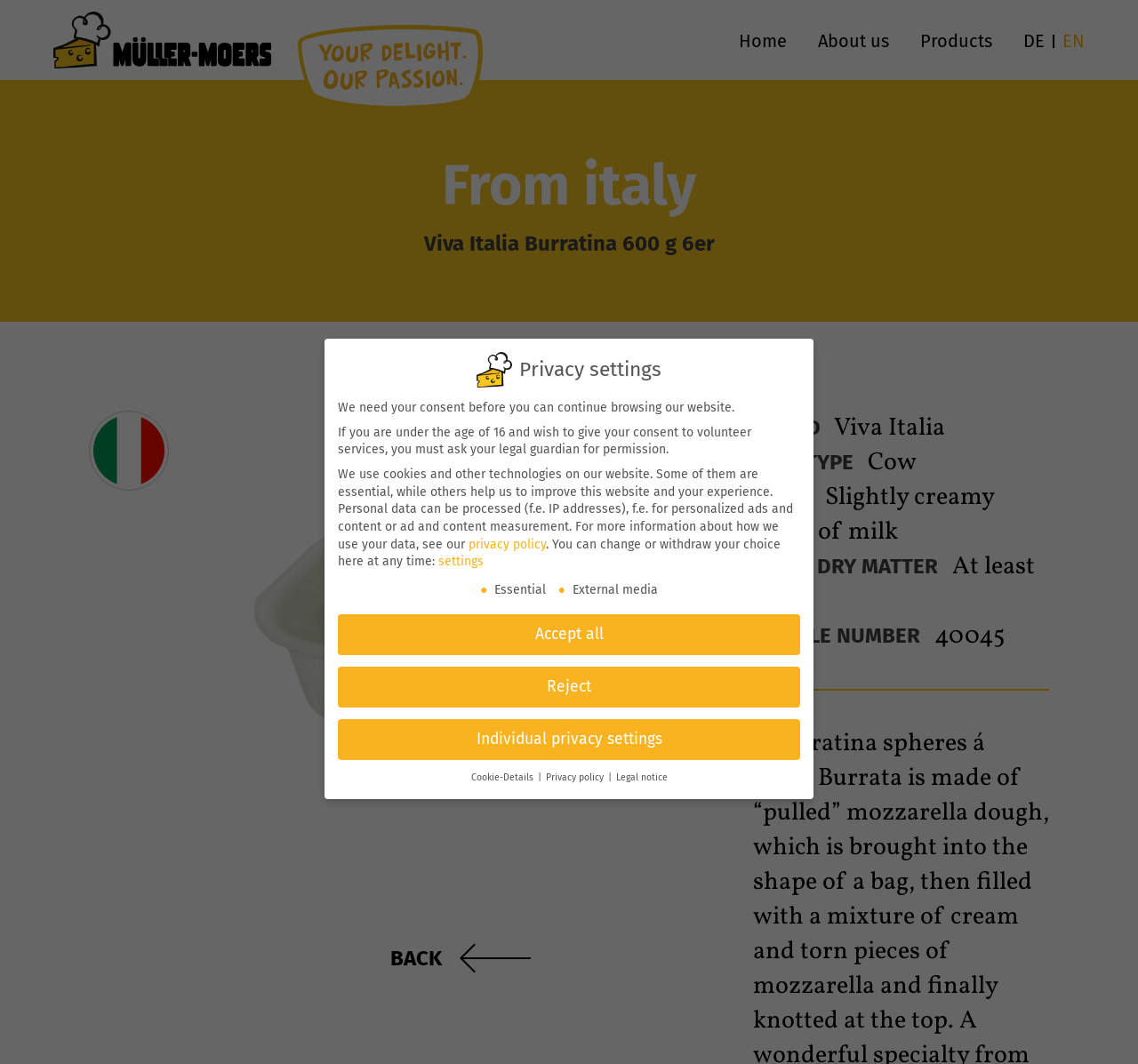Elaborate on the information and visuals displayed on the webpage.

This webpage is about Müller-Moers GmbH & Co. KG, a company that appears to be in the food industry. At the top left corner, there is a logo of the company with the text "Your delight is our passion" next to it. 

On the top right corner, there are several links, including "Home", "About us", "Products", and language options "DE" and "EN". 

Below the logo, there is a section that appears to be a product description. It has a heading "Viva Italia Burratina 600 g 6er" and provides details about the product, including its brand, milk type, taste, fat in dry matter, and article number. 

On the right side of the product description, there is a link "BACK" with an arrow icon. 

Further down the page, there is a section about privacy settings. It has a heading "Privacy settings" and explains that the website uses cookies and other technologies. There are several paragraphs of text that provide more information about how the website uses personal data and how users can manage their consent. 

Below the text, there are several buttons and links, including "Accept all", "Reject", "Individual privacy settings", "Cookie-Details", "Privacy policy", and "Legal notice". These buttons and links allow users to manage their privacy settings and access more information about the website's policies.